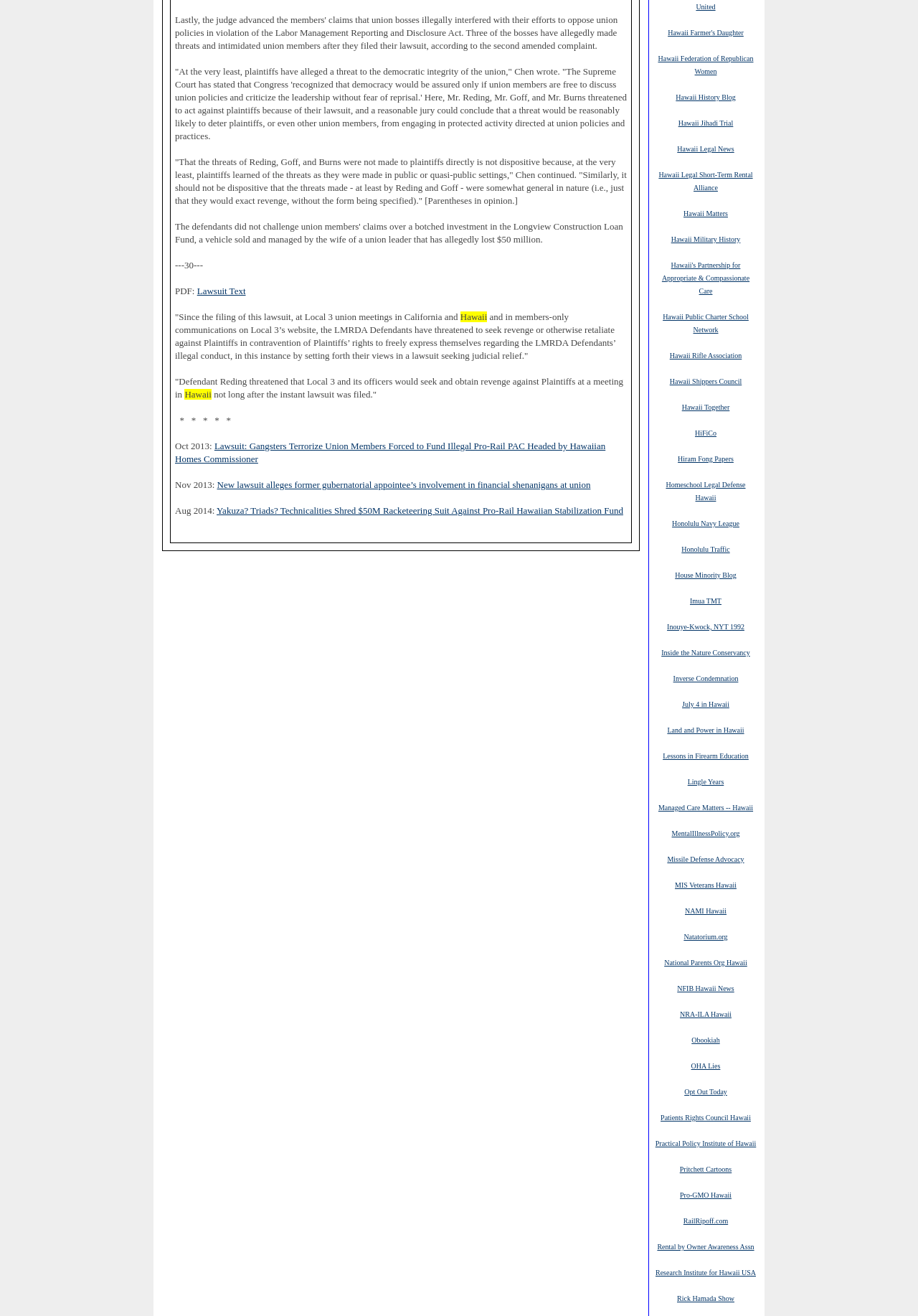Answer the following query with a single word or phrase:
How many links are there in the webpage?

72